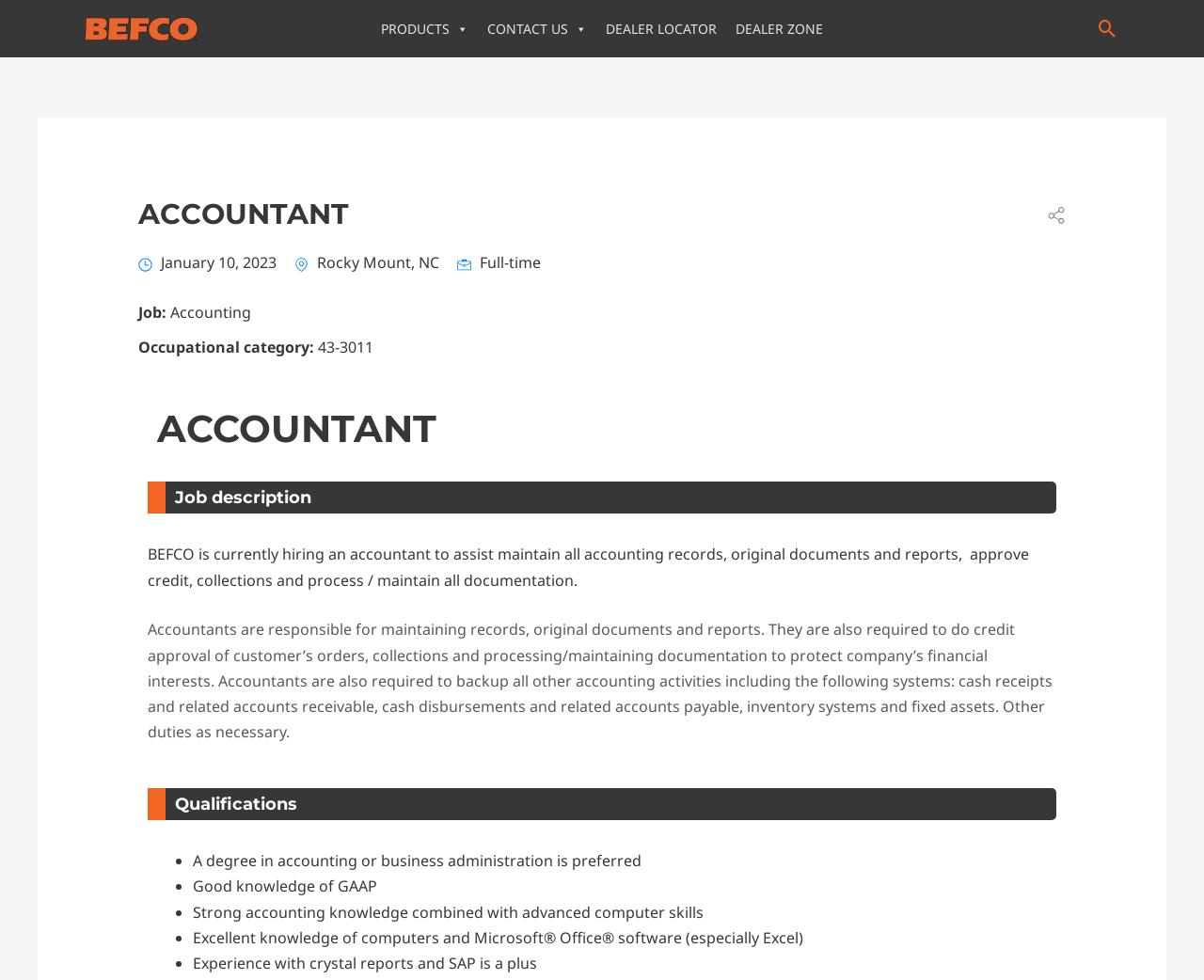What software skills are required for the job?
Based on the image, answer the question with a single word or brief phrase.

Microsoft Office, Excel